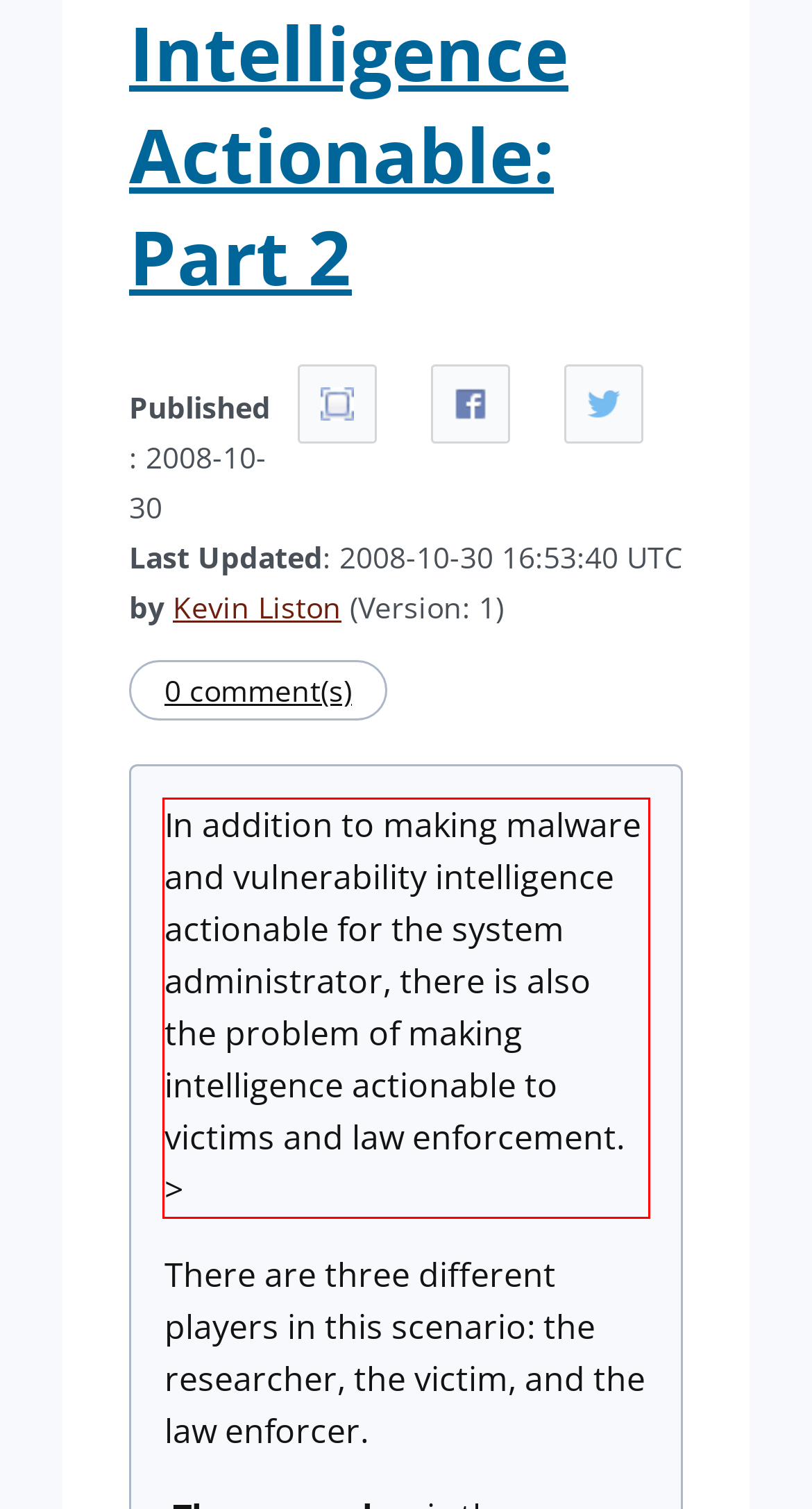Please perform OCR on the text within the red rectangle in the webpage screenshot and return the text content.

In addition to making malware and vulnerability intelligence actionable for the system administrator, there is also the problem of making intelligence actionable to victims and law enforcement. >